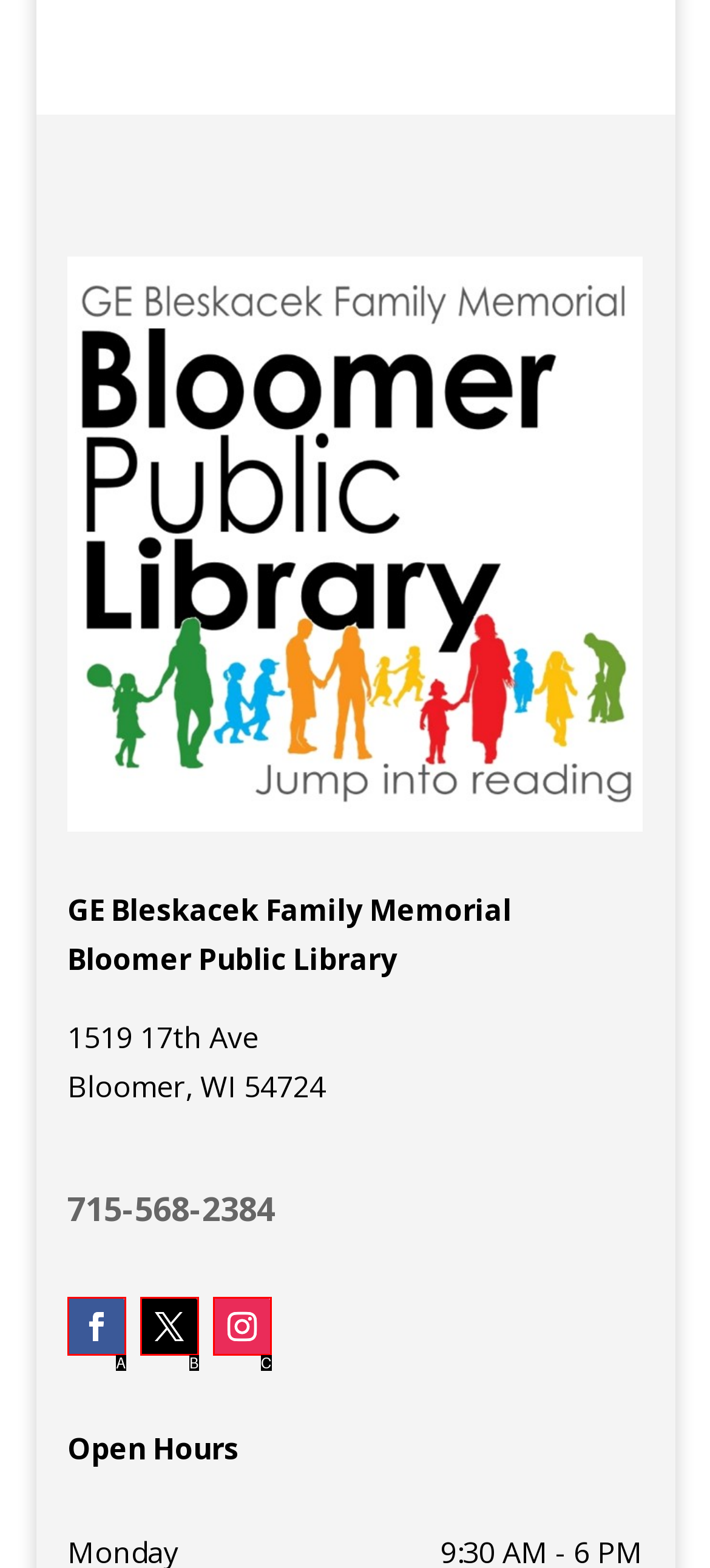From the given choices, determine which HTML element aligns with the description: Previous : None Respond with the letter of the appropriate option.

None